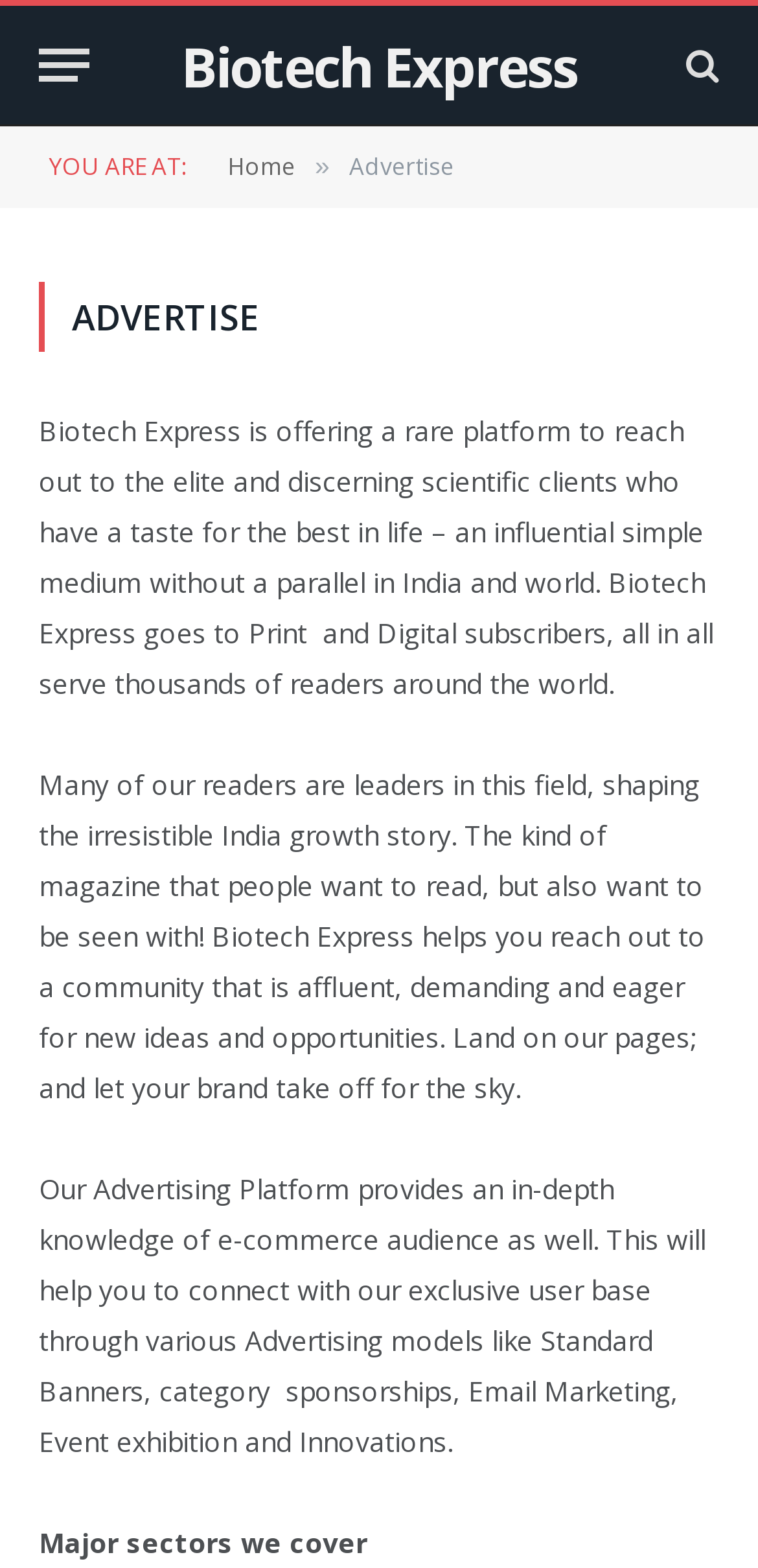What is the purpose of the advertising platform?
Answer the question in a detailed and comprehensive manner.

The webpage states that the advertising platform provides an in-depth knowledge of e-commerce audience, which helps to connect with the exclusive user base through various advertising models like standard banners, category sponsorships, email marketing, event exhibition, and innovations.